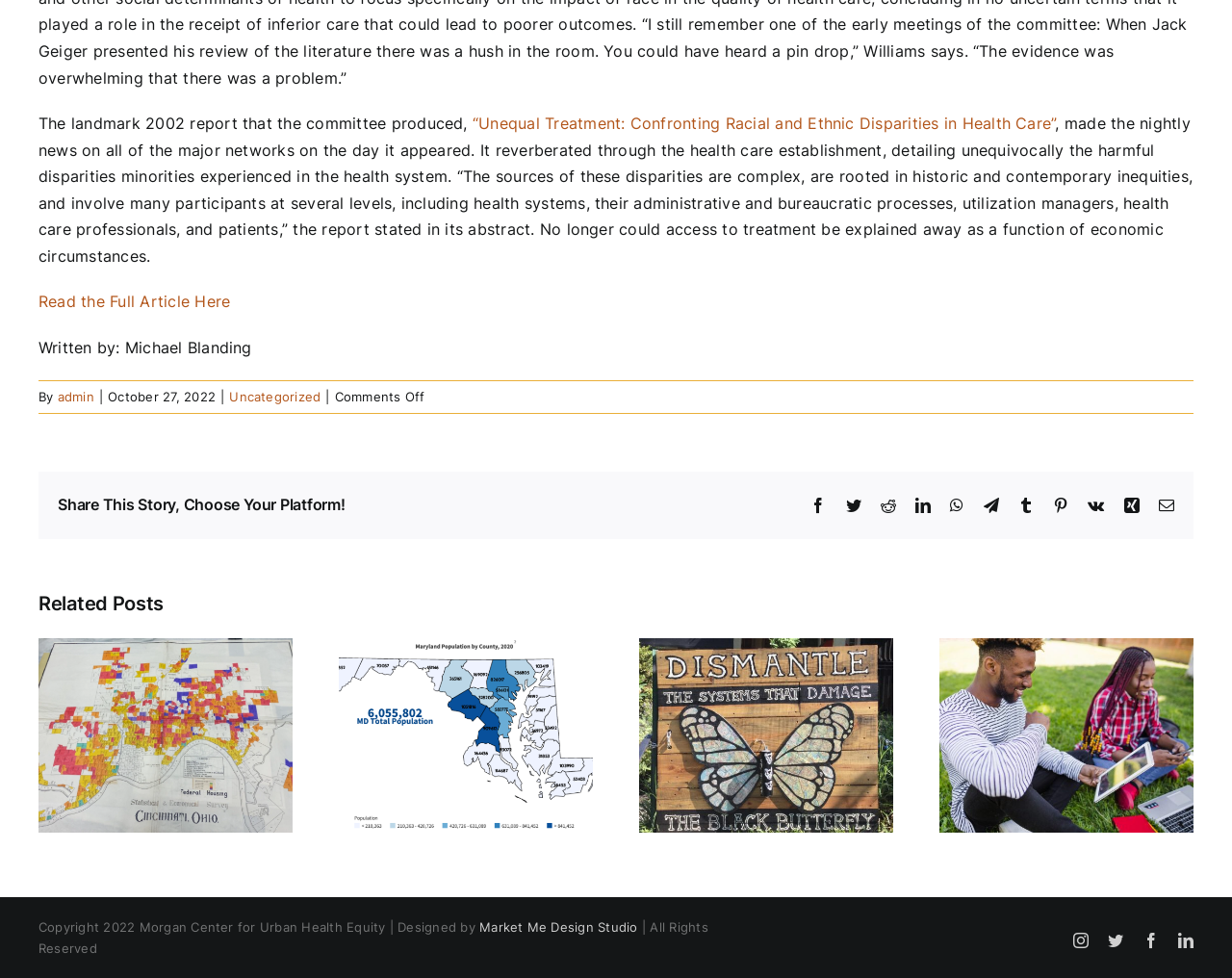Provide the bounding box coordinates of the UI element that matches the description: "Market Me Design Studio".

[0.389, 0.94, 0.518, 0.955]